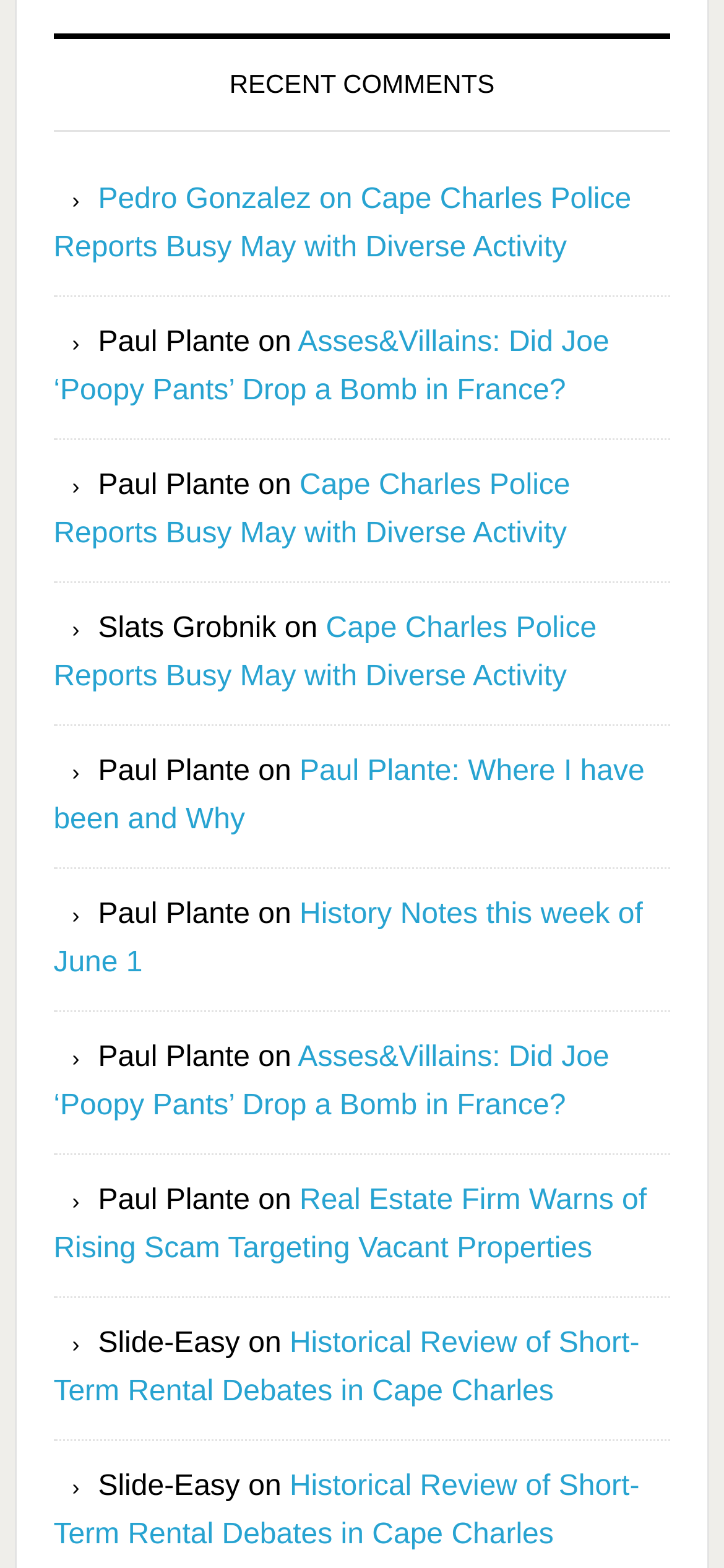Please specify the bounding box coordinates for the clickable region that will help you carry out the instruction: "read Asses&Villains: Did Joe ‘Poopy Pants’ Drop a Bomb in France?".

[0.074, 0.209, 0.842, 0.26]